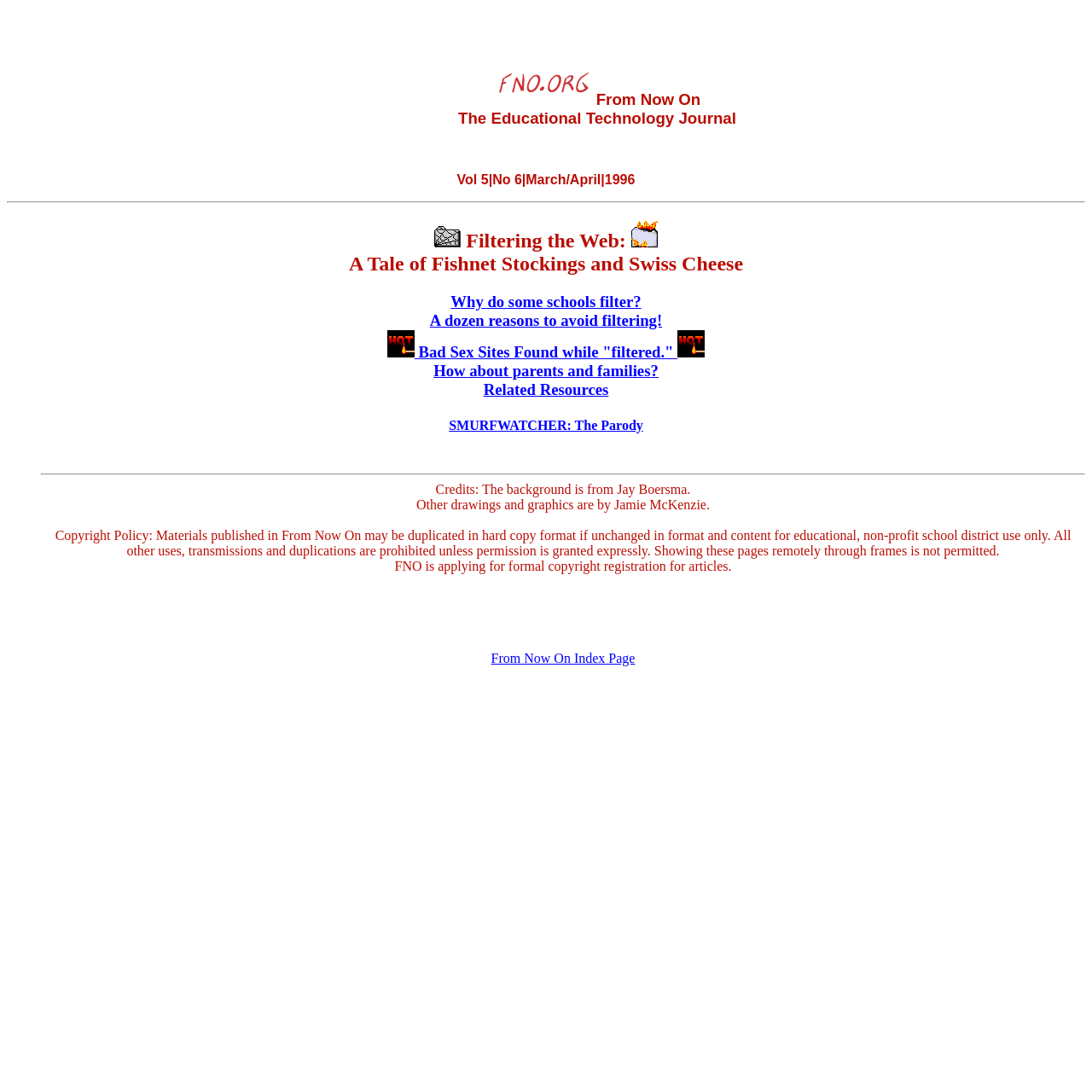Please provide the bounding box coordinates for the UI element as described: "SMURFWATCHER: The Parody". The coordinates must be four floats between 0 and 1, represented as [left, top, right, bottom].

[0.411, 0.382, 0.589, 0.396]